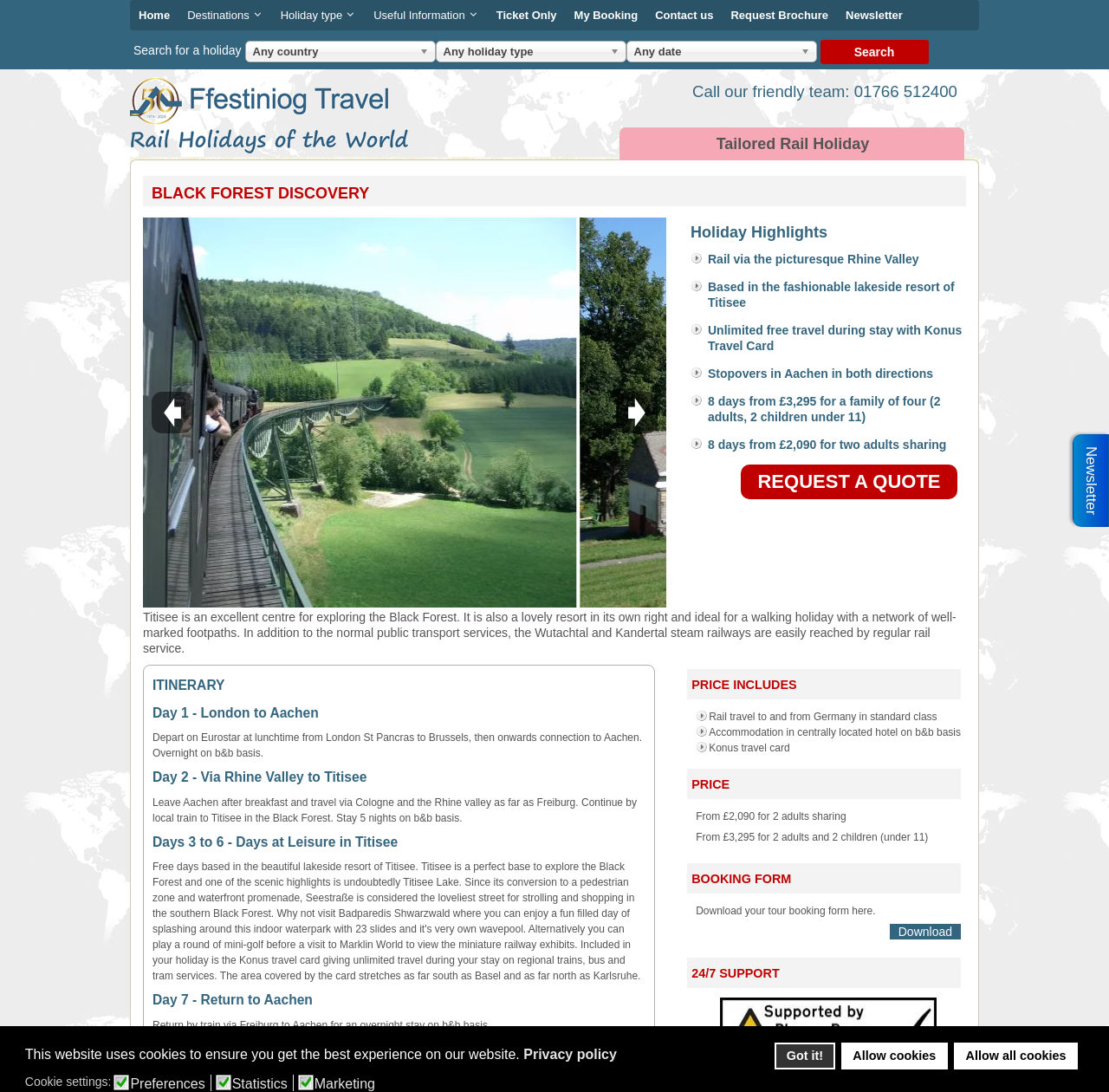Please determine the bounding box coordinates of the section I need to click to accomplish this instruction: "Call the friendly team".

[0.624, 0.075, 0.863, 0.092]